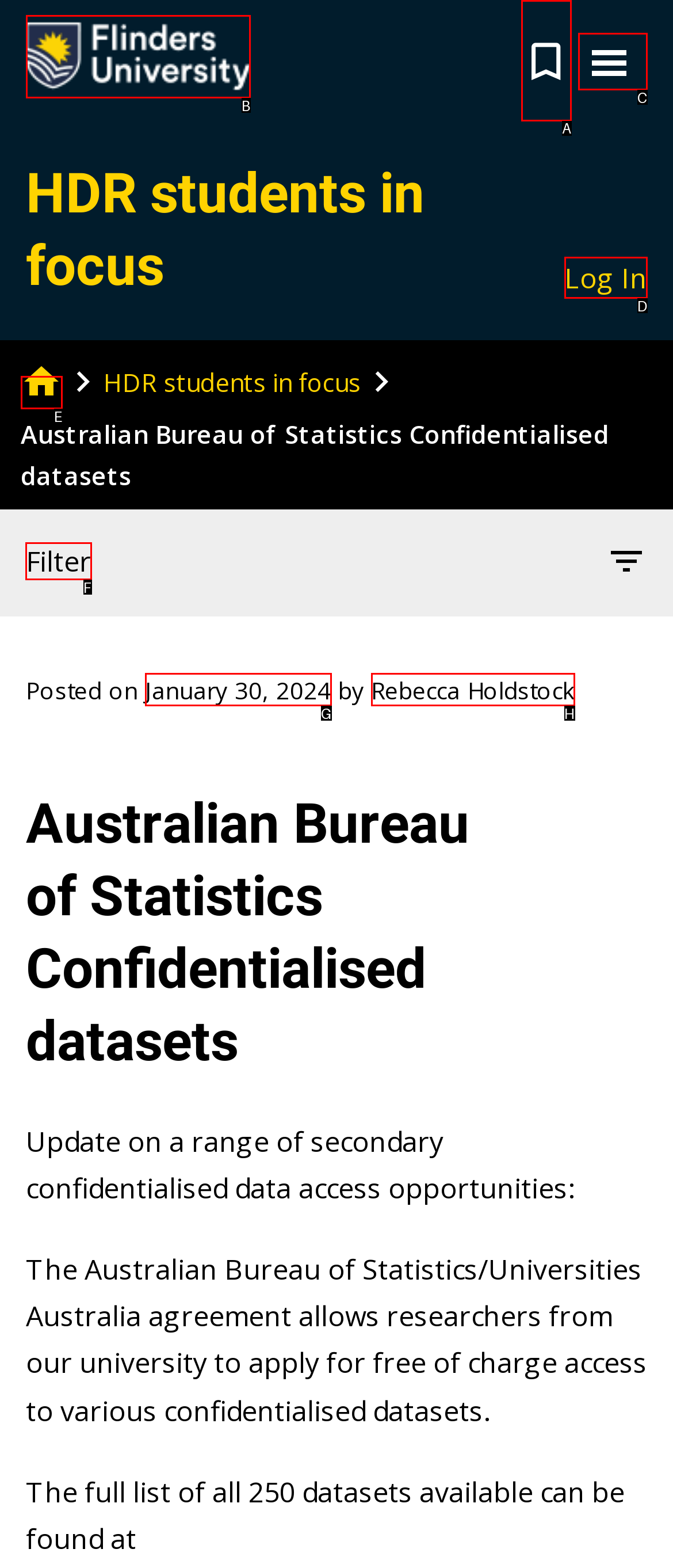To perform the task "Filter", which UI element's letter should you select? Provide the letter directly.

F